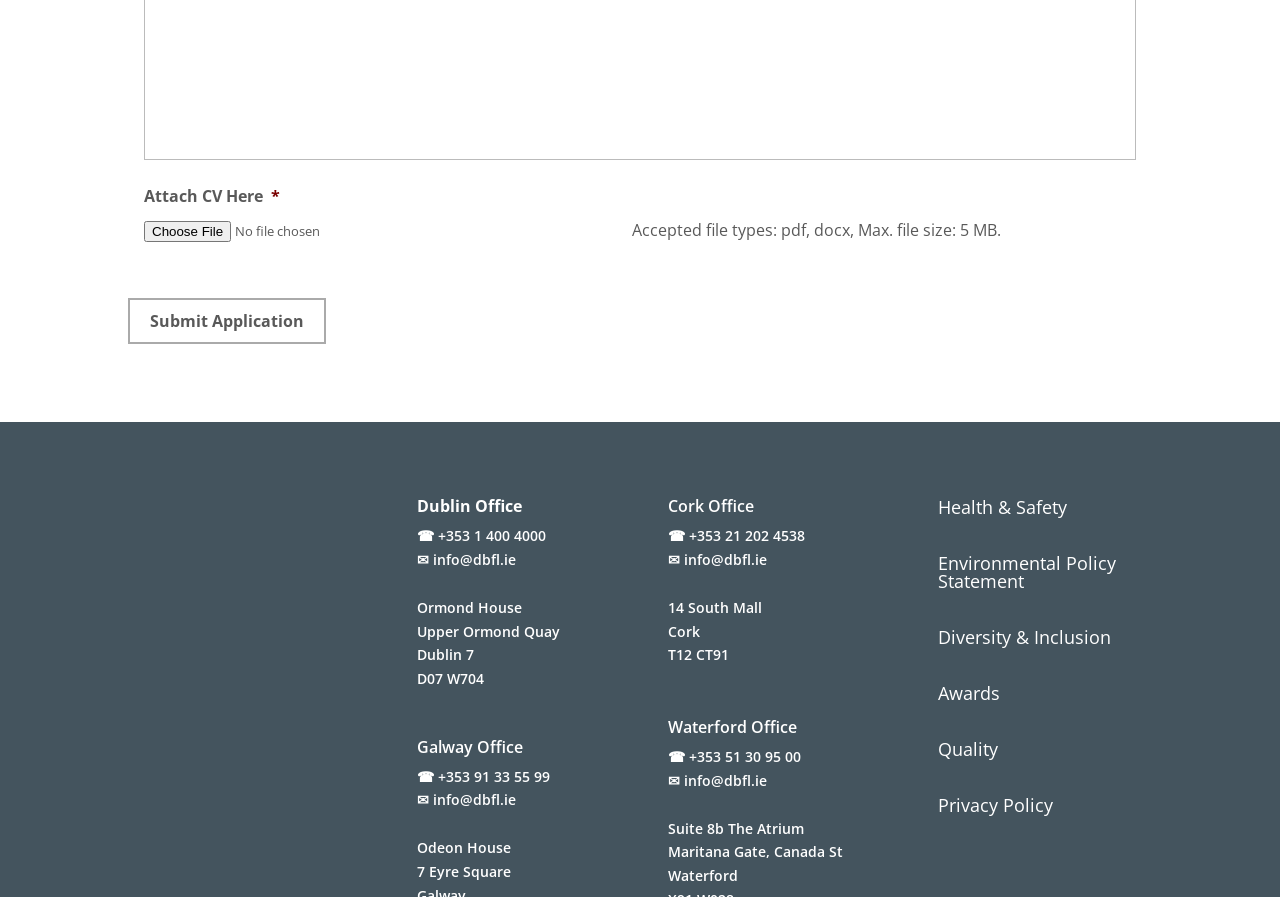Could you specify the bounding box coordinates for the clickable section to complete the following instruction: "Check the Awards page"?

[0.733, 0.76, 0.781, 0.786]